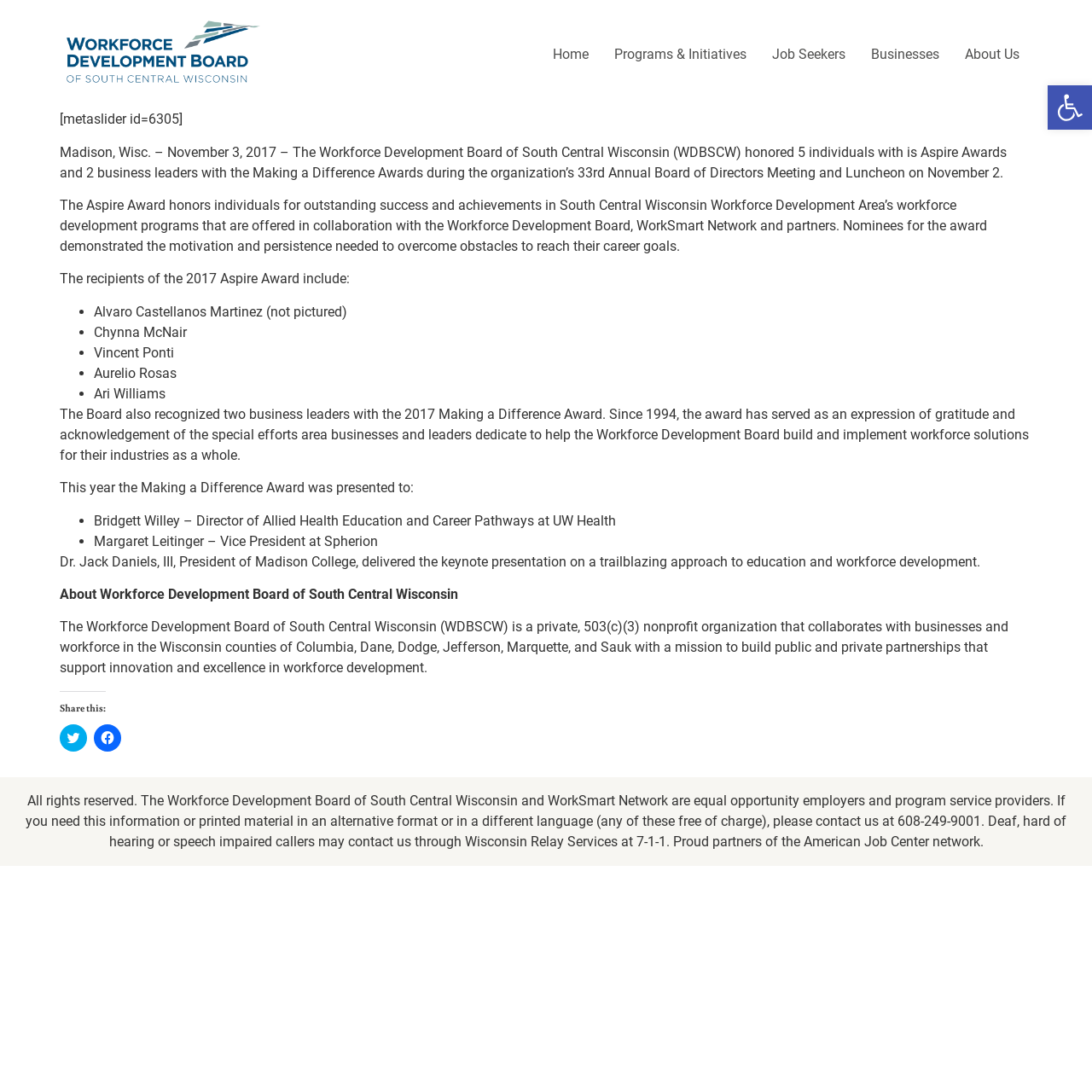Please find the bounding box coordinates in the format (top-left x, top-left y, bottom-right x, bottom-right y) for the given element description. Ensure the coordinates are floating point numbers between 0 and 1. Description: Open toolbar Accessibility Tools

[0.959, 0.078, 1.0, 0.119]